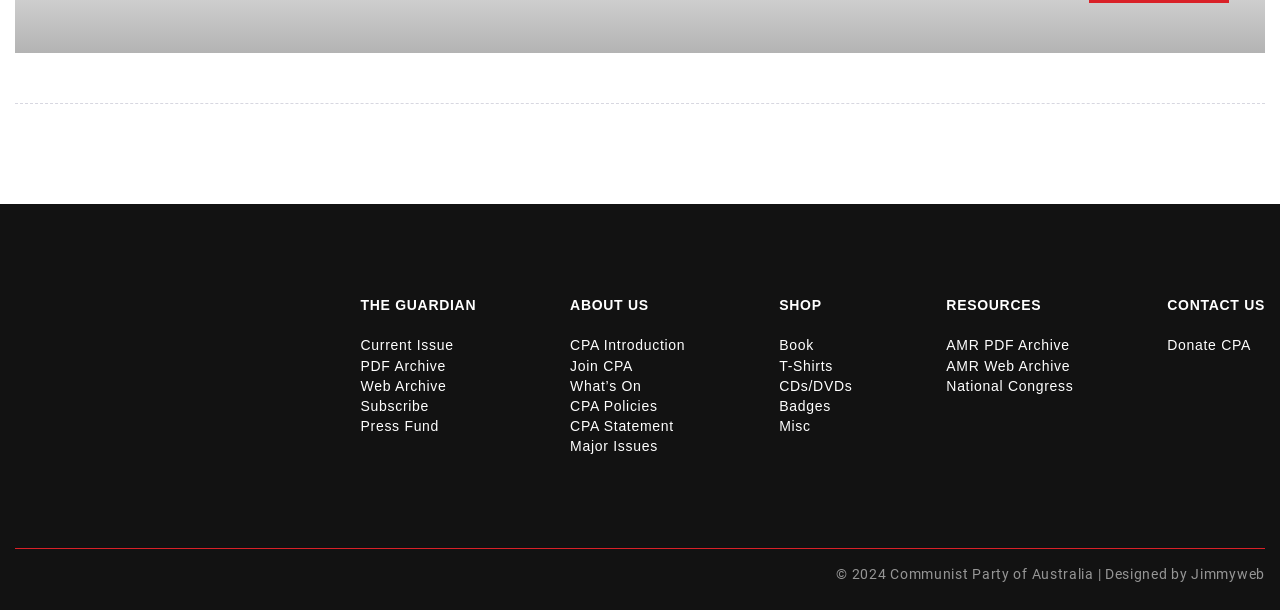Please provide a brief answer to the question using only one word or phrase: 
What is the copyright year of the webpage?

2024